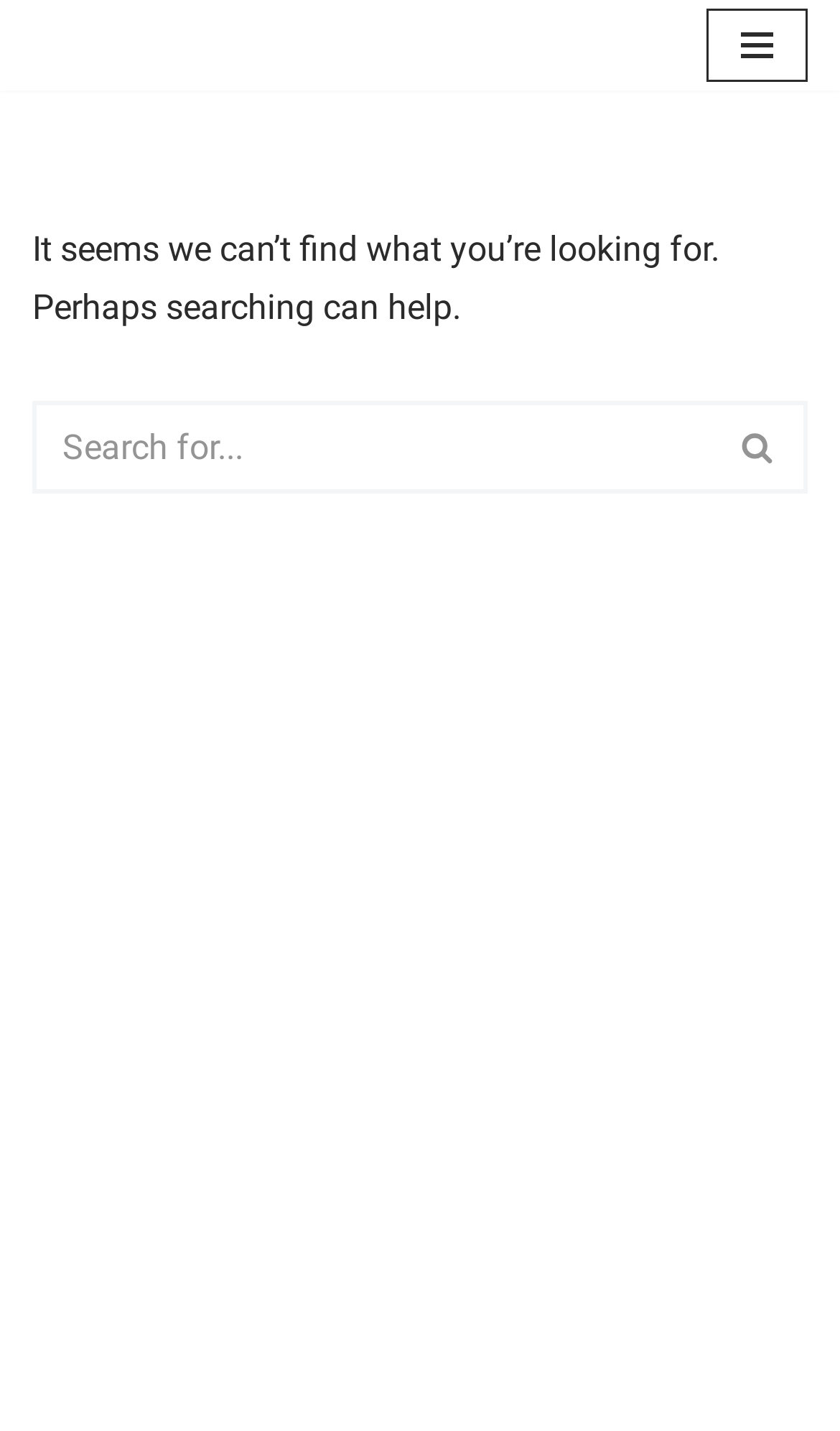Please provide the bounding box coordinates in the format (top-left x, top-left y, bottom-right x, bottom-right y). Remember, all values are floating point numbers between 0 and 1. What is the bounding box coordinate of the region described as: WordPress

[0.379, 0.89, 0.574, 0.919]